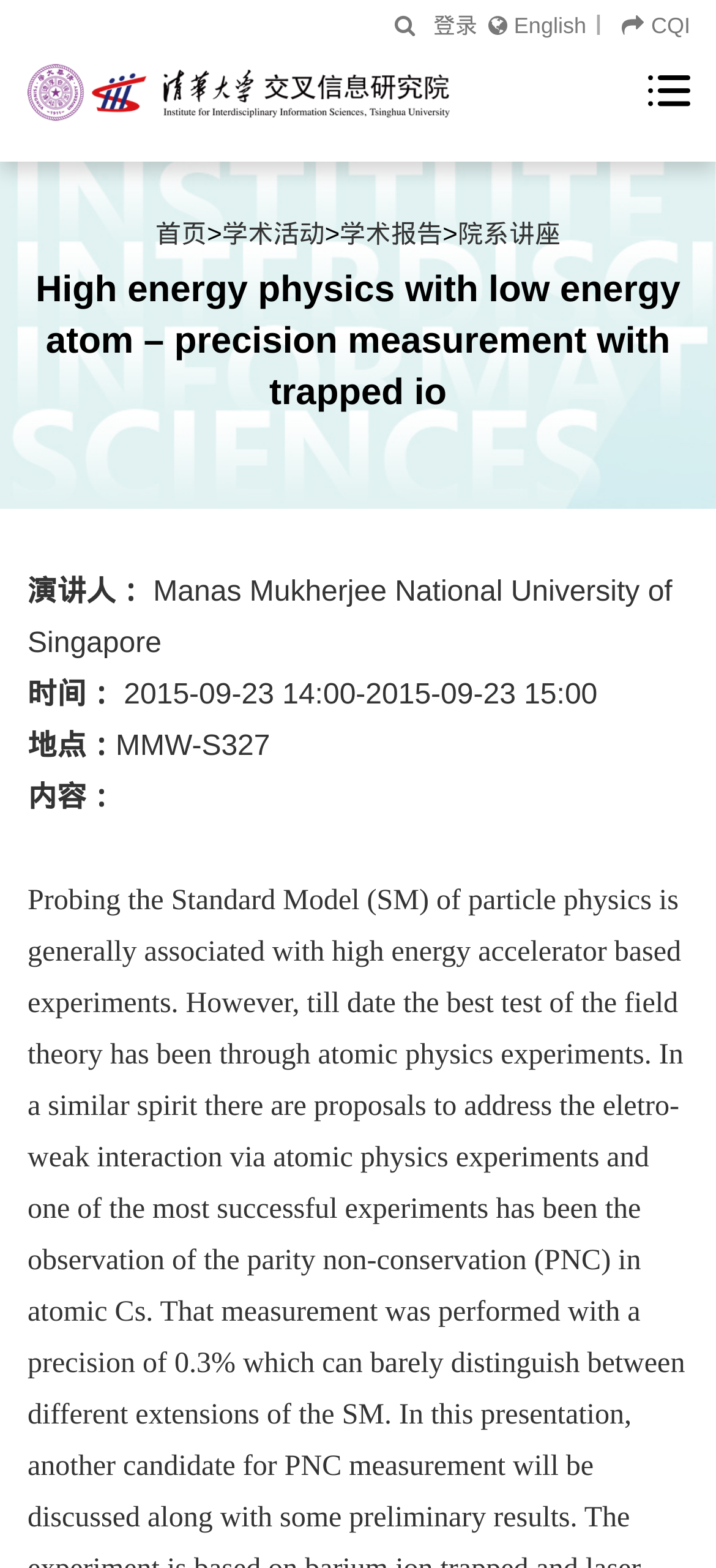Show the bounding box coordinates for the element that needs to be clicked to execute the following instruction: "Go to homepage". Provide the coordinates in the form of four float numbers between 0 and 1, i.e., [left, top, right, bottom].

[0.217, 0.139, 0.289, 0.158]